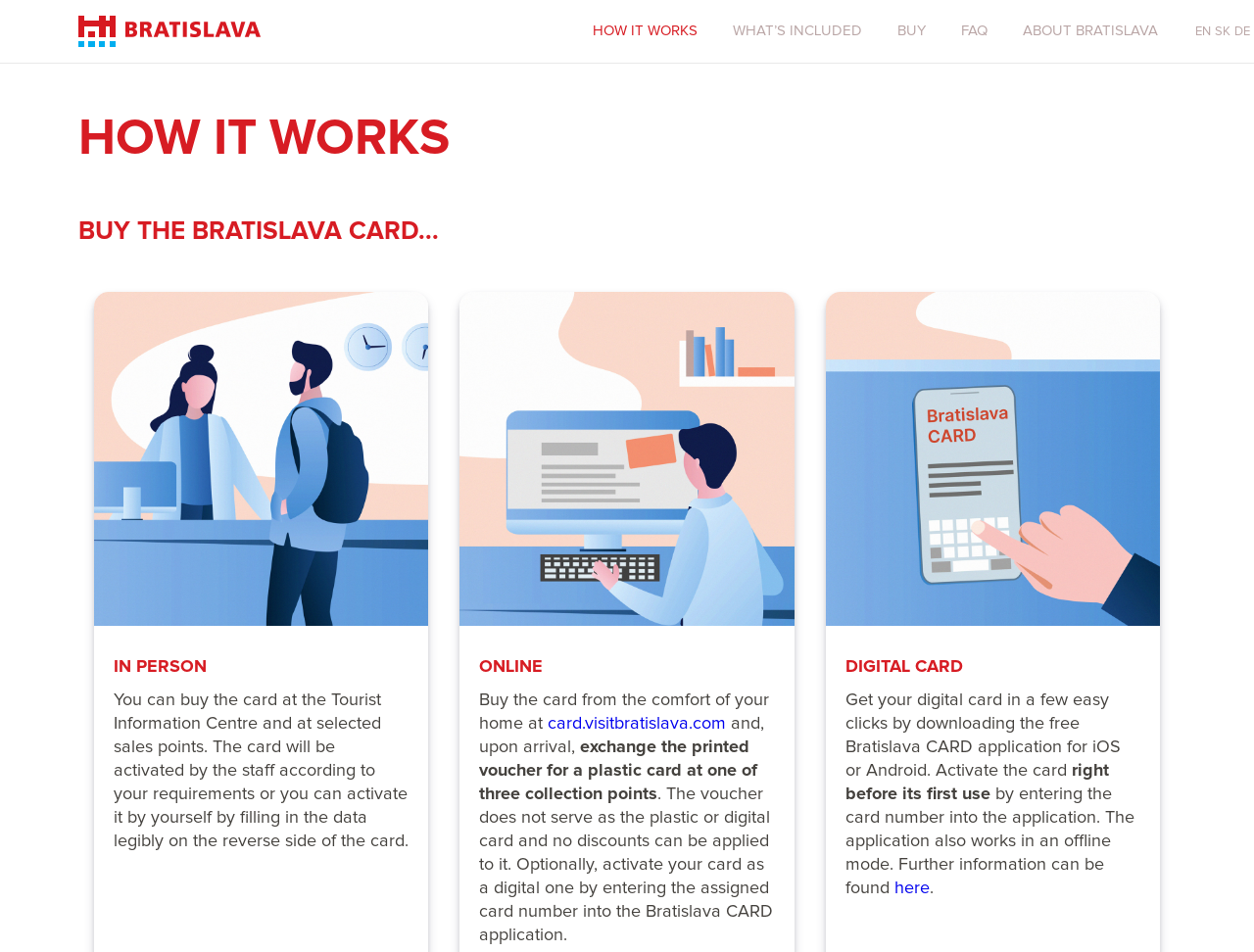Using the element description provided, determine the bounding box coordinates in the format (top-left x, top-left y, bottom-right x, bottom-right y). Ensure that all values are floating point numbers between 0 and 1. Element description: card.visitbratislava.com

[0.437, 0.751, 0.579, 0.77]